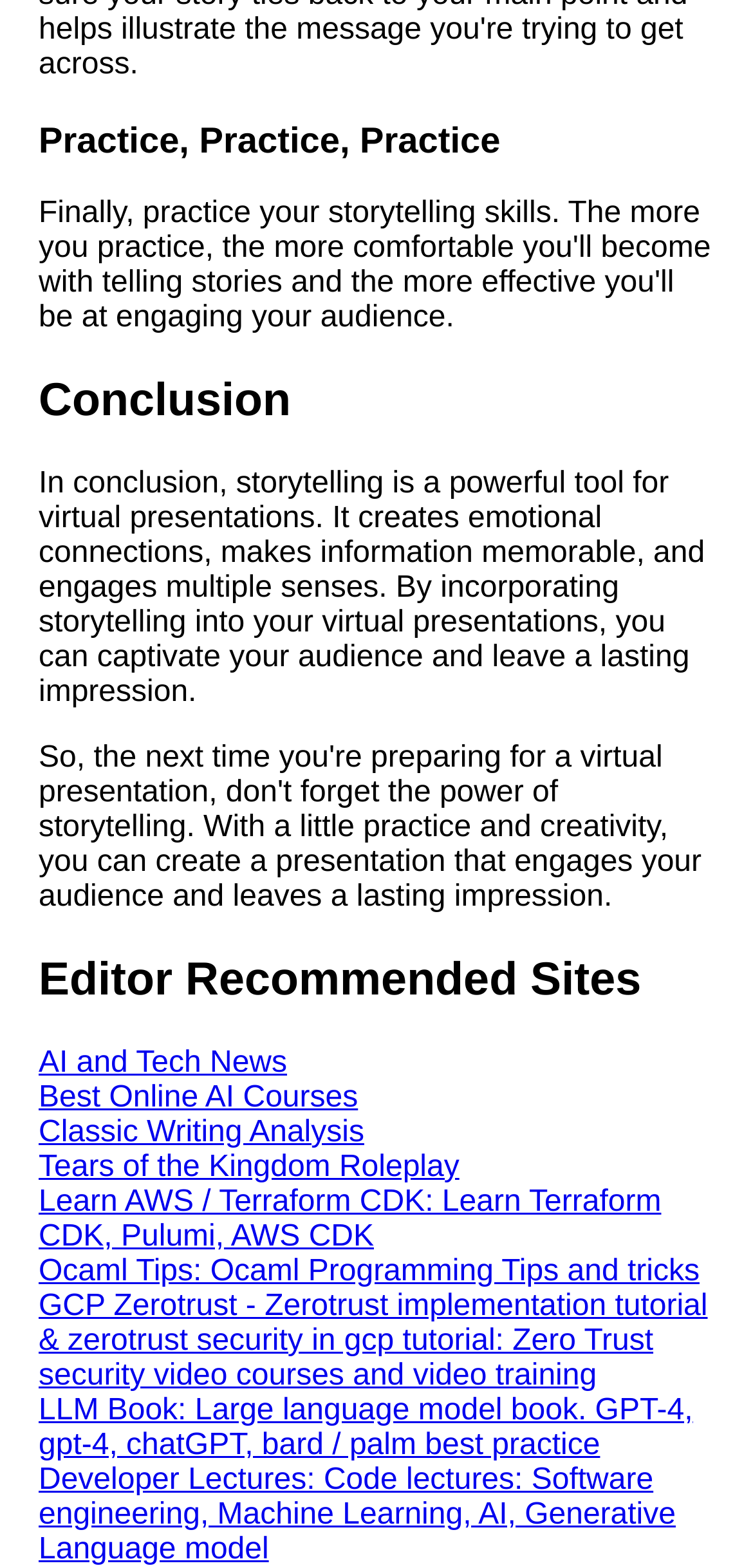Identify the bounding box for the UI element that is described as follows: "Best Online AI Courses".

[0.051, 0.69, 0.475, 0.711]